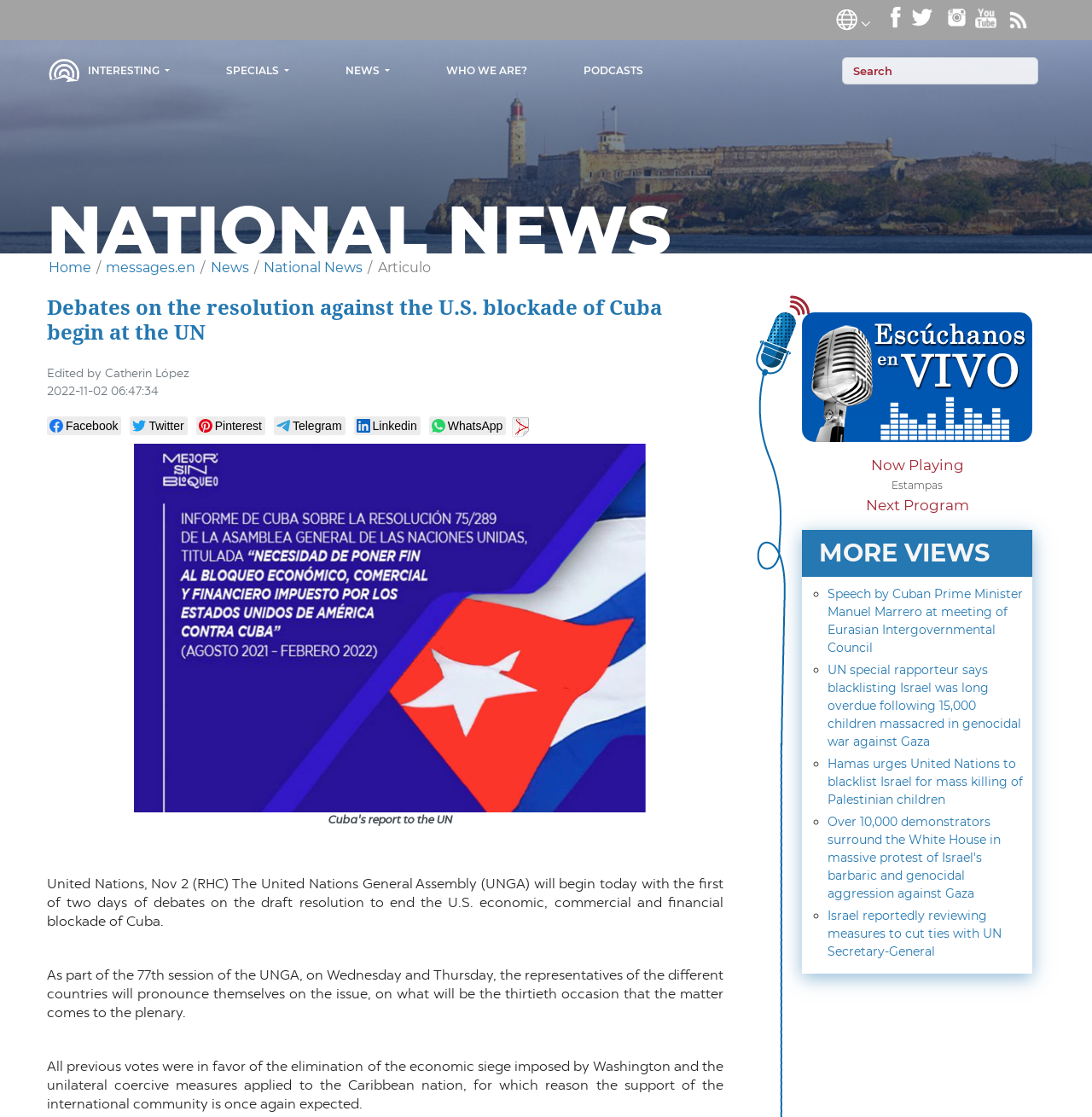Please determine the bounding box coordinates of the area that needs to be clicked to complete this task: 'Check more views'. The coordinates must be four float numbers between 0 and 1, formatted as [left, top, right, bottom].

[0.734, 0.474, 0.945, 0.516]